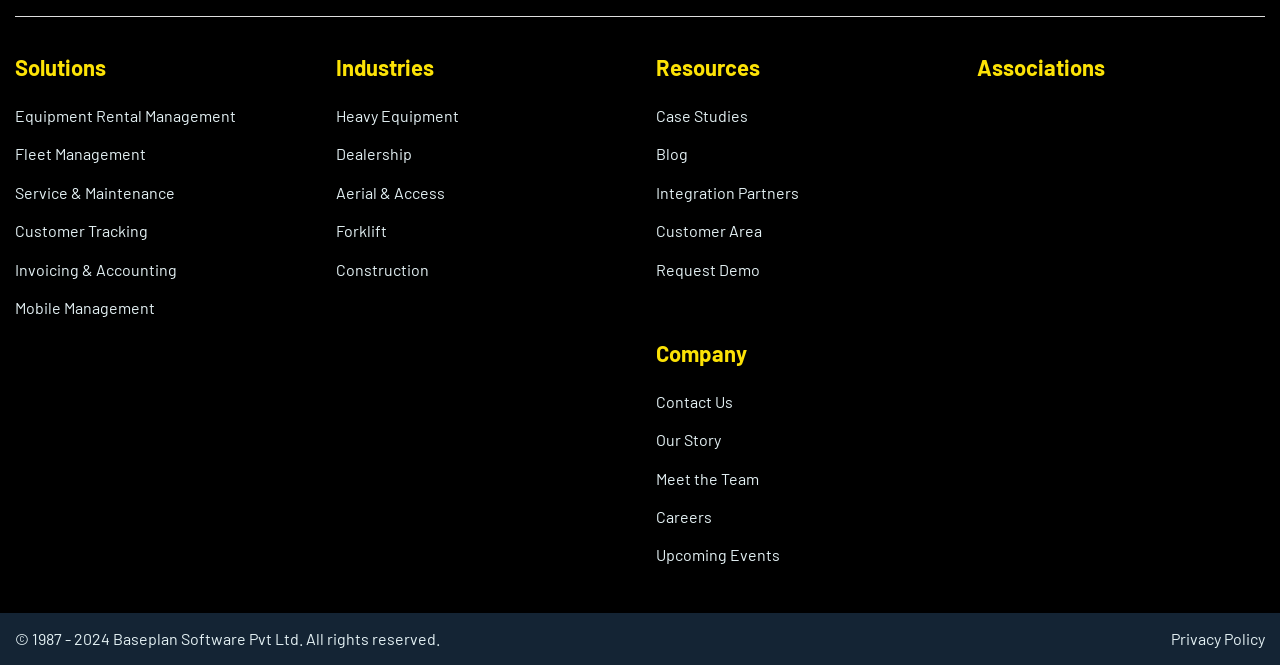Find the bounding box coordinates of the clickable area required to complete the following action: "Request a demo".

[0.512, 0.39, 0.594, 0.419]